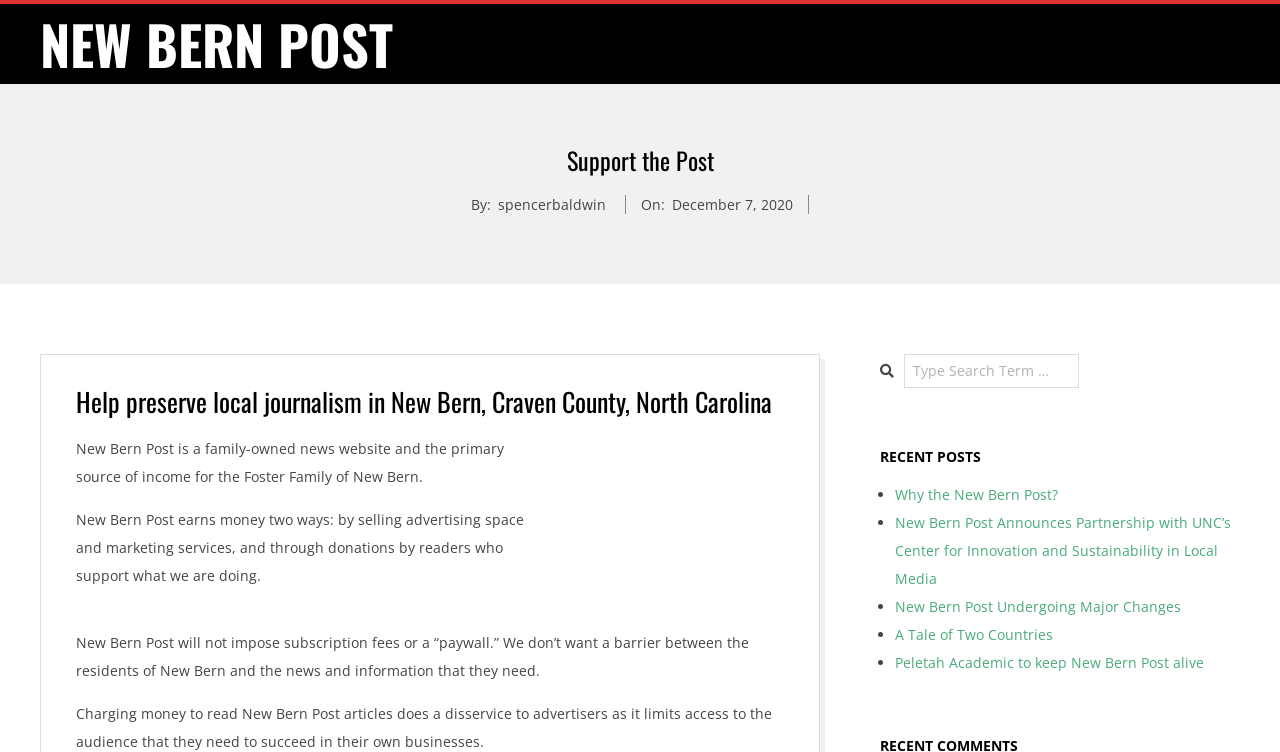Using the format (top-left x, top-left y, bottom-right x, bottom-right y), and given the element description, identify the bounding box coordinates within the screenshot: Why the New Bern Post?

[0.699, 0.645, 0.827, 0.671]